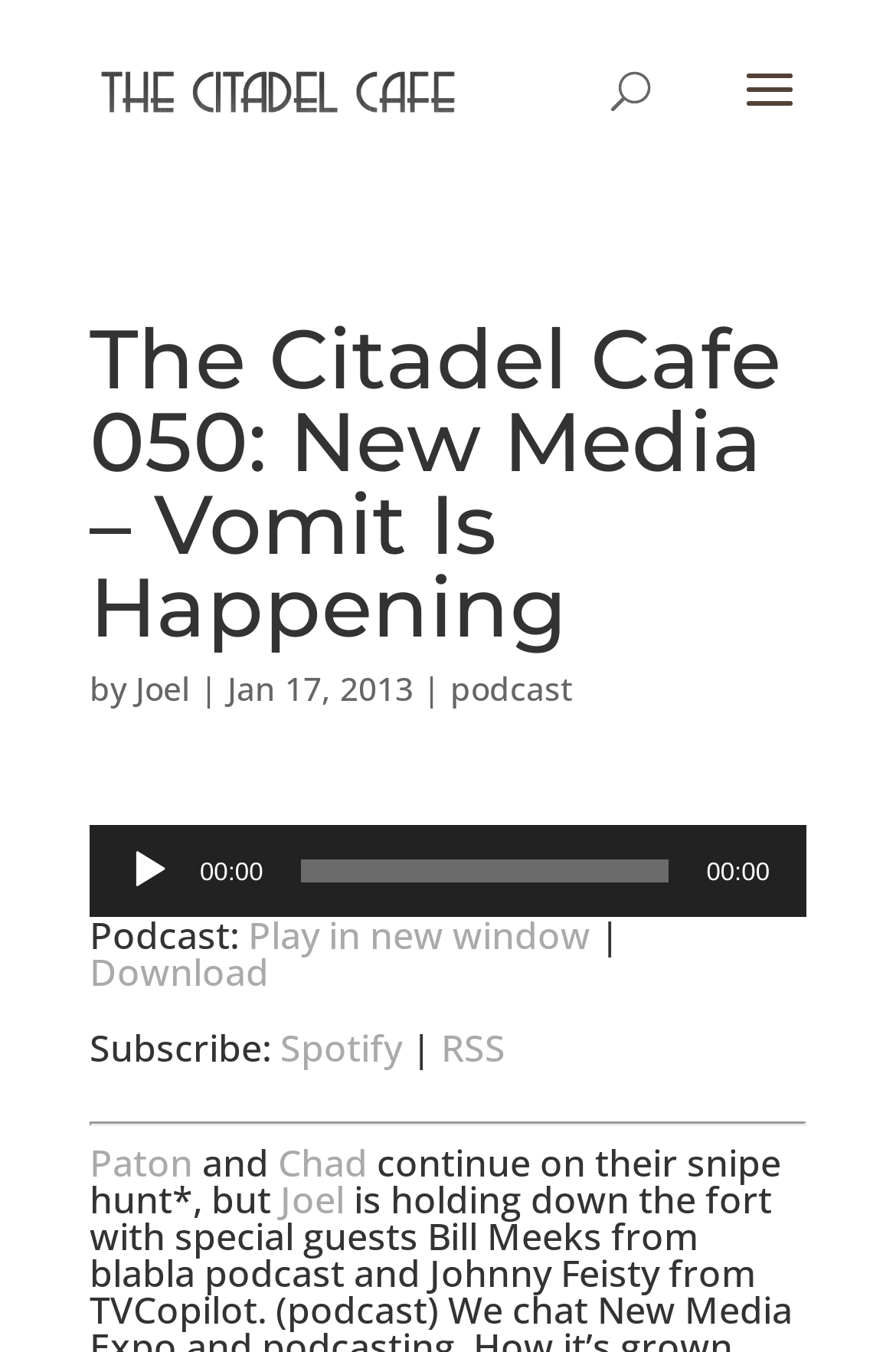Please locate the bounding box coordinates for the element that should be clicked to achieve the following instruction: "Support on Patreon". Ensure the coordinates are given as four float numbers between 0 and 1, i.e., [left, top, right, bottom].

[0.1, 0.841, 0.215, 0.879]